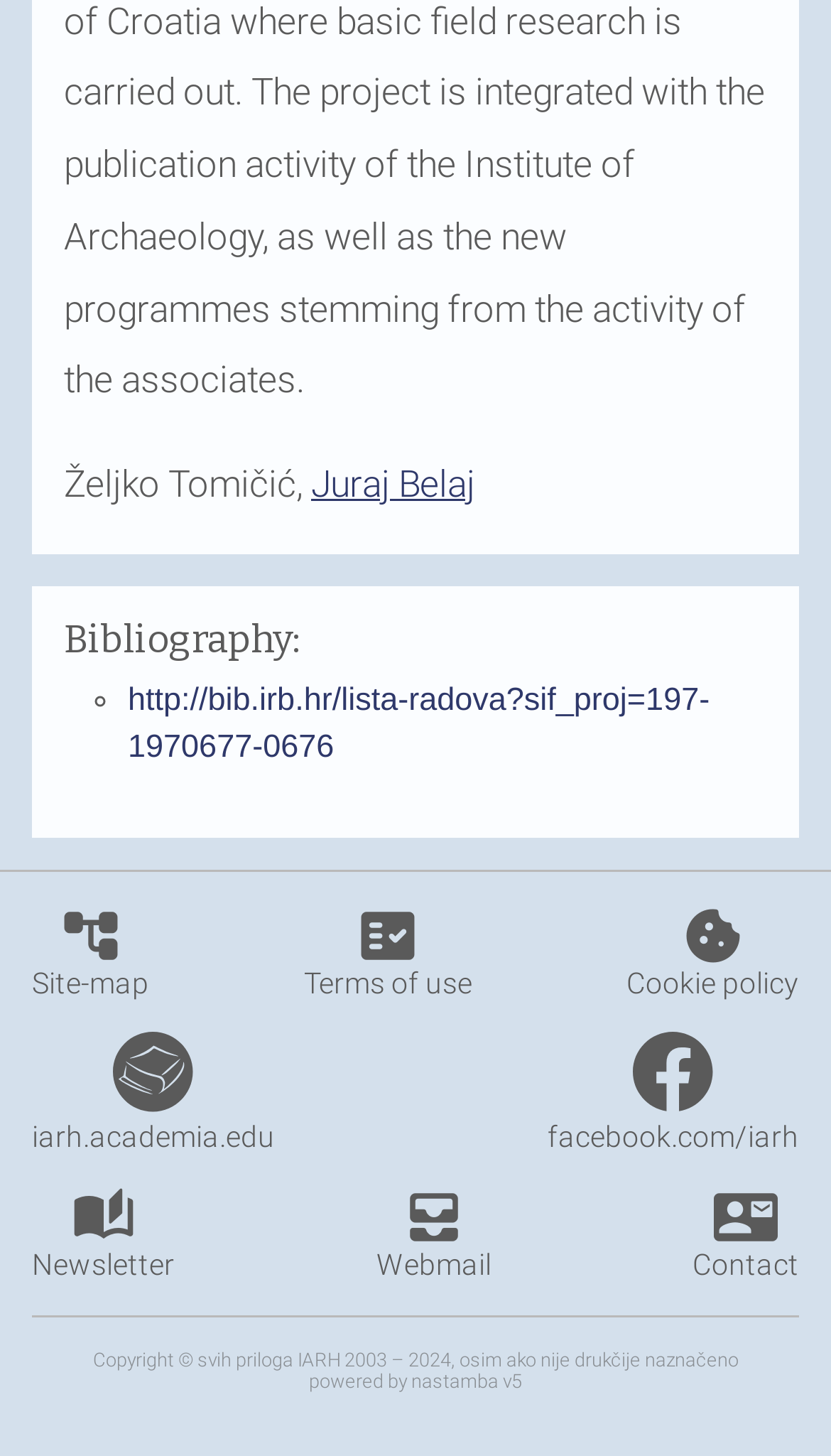Predict the bounding box of the UI element that fits this description: "fact_checkTerms of use".

[0.365, 0.621, 0.568, 0.687]